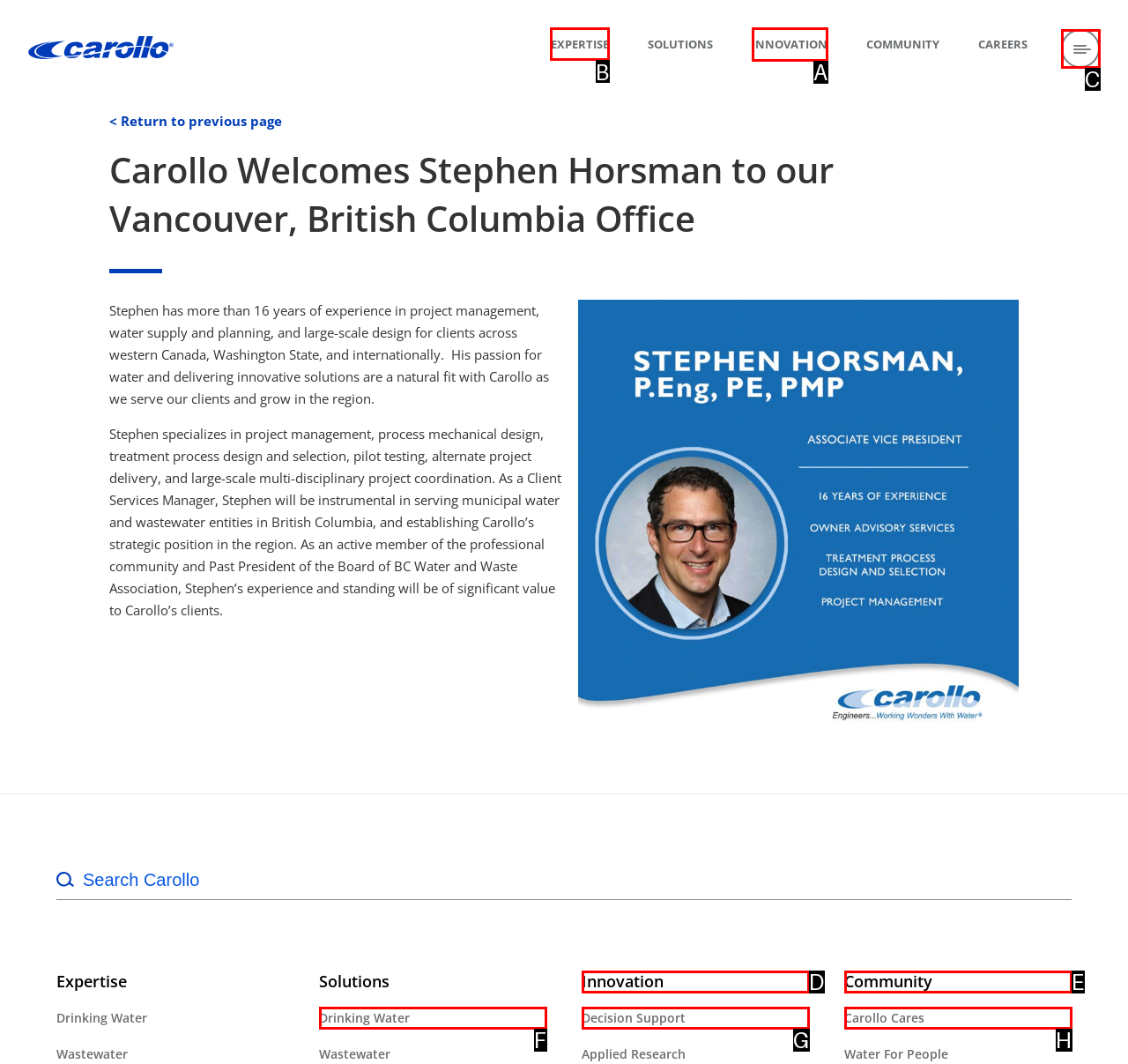For the instruction: Go to Expertise, which HTML element should be clicked?
Respond with the letter of the appropriate option from the choices given.

B